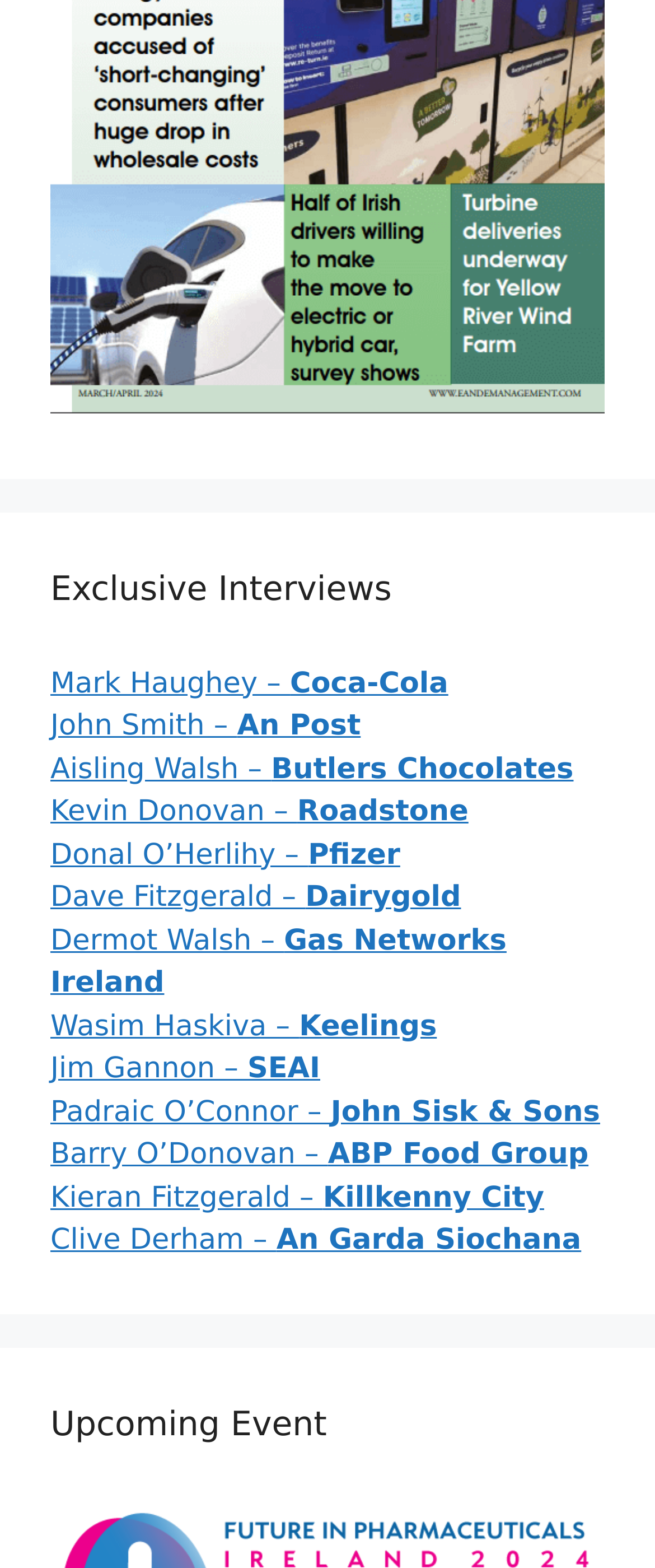Identify the bounding box coordinates of the section to be clicked to complete the task described by the following instruction: "Read John Smith's interview". The coordinates should be four float numbers between 0 and 1, formatted as [left, top, right, bottom].

[0.077, 0.452, 0.551, 0.474]